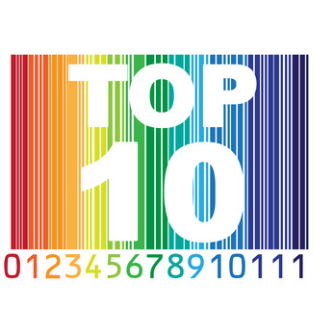Look at the image and answer the question in detail:
What is the likely purpose of the graphic?

The likely purpose of the graphic is to highlight the top-rated DNA testing kits, as referenced in the accompanying content, which is likely related to the 'Best DNA Kits Rating for 2024'.